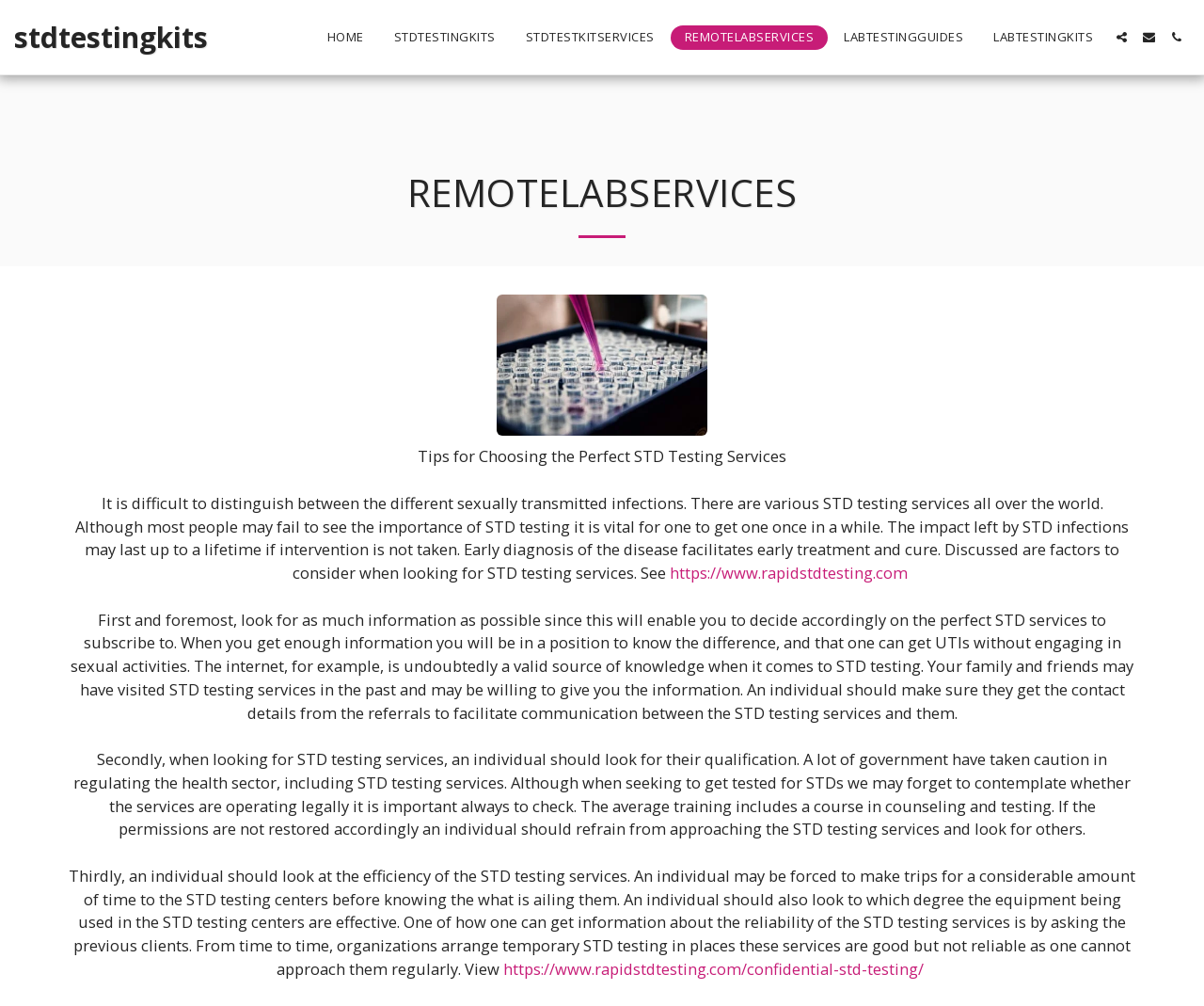How many links are there in the top navigation bar?
Look at the screenshot and respond with a single word or phrase.

5